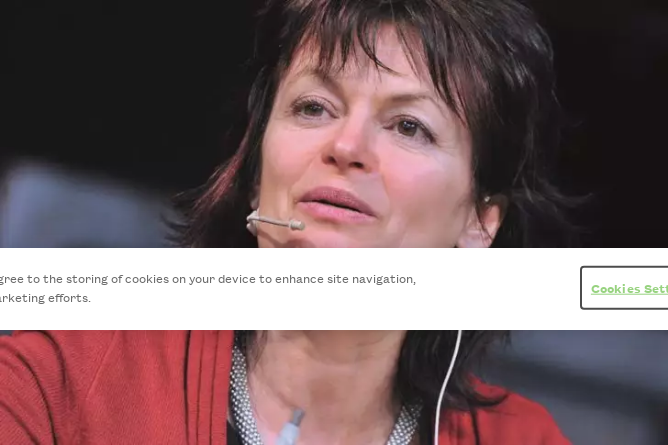Provide a short, one-word or phrase answer to the question below:
What is the color of the woman's jacket?

Vibrant red